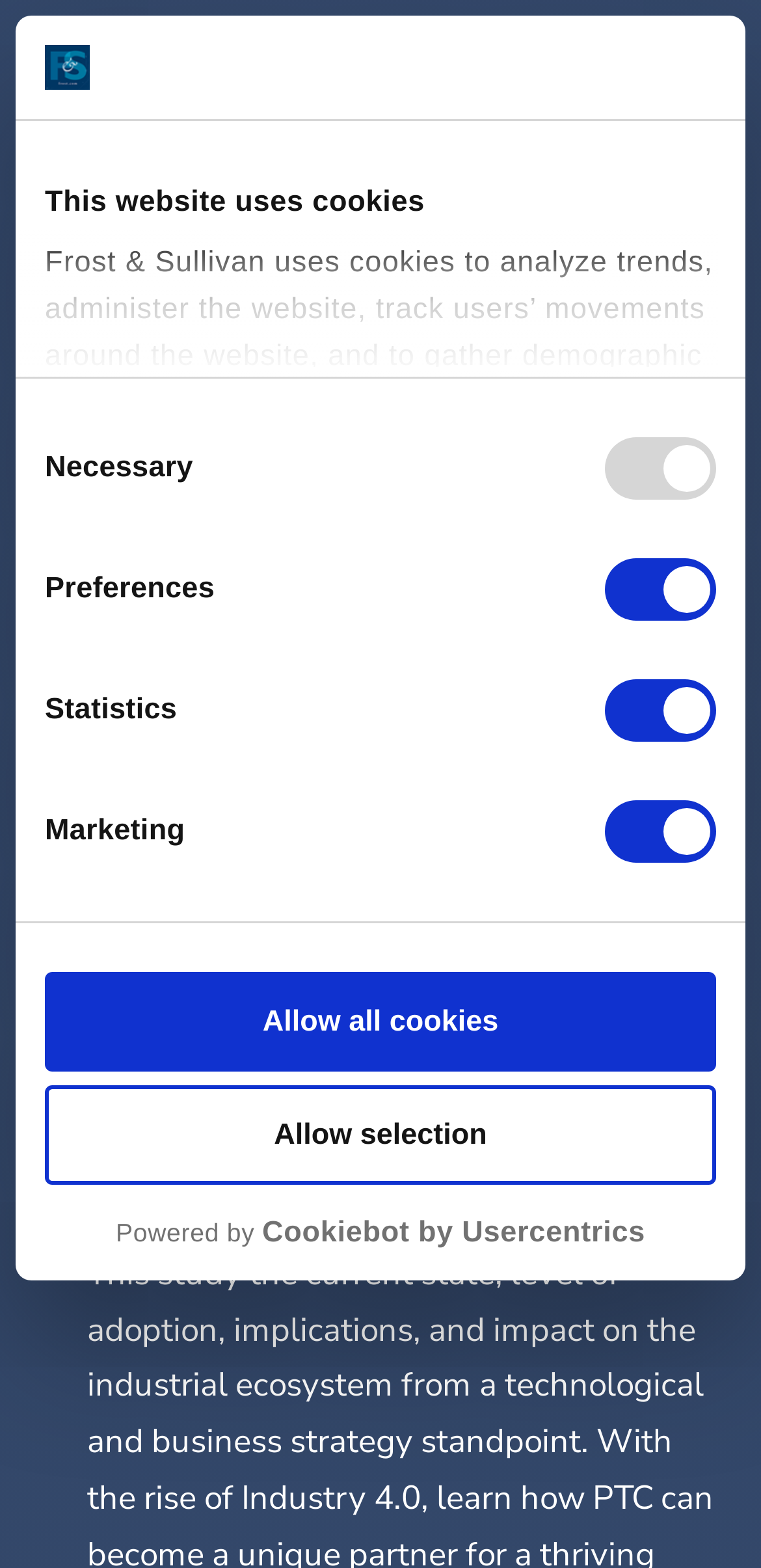Carefully examine the image and provide an in-depth answer to the question: What is the main topic of this webpage?

Based on the content of the webpage, it appears that the main topic is digital transformation, specifically in the context of Industry 4.0. The heading 'Are you ready for your Digital Transformation journey?' and the text 'One of the biggest catalyst for digital transformation was the COVID-19 pandemic...' suggest that the webpage is discussing the concept of digital transformation and its relevance to Industry 4.0.